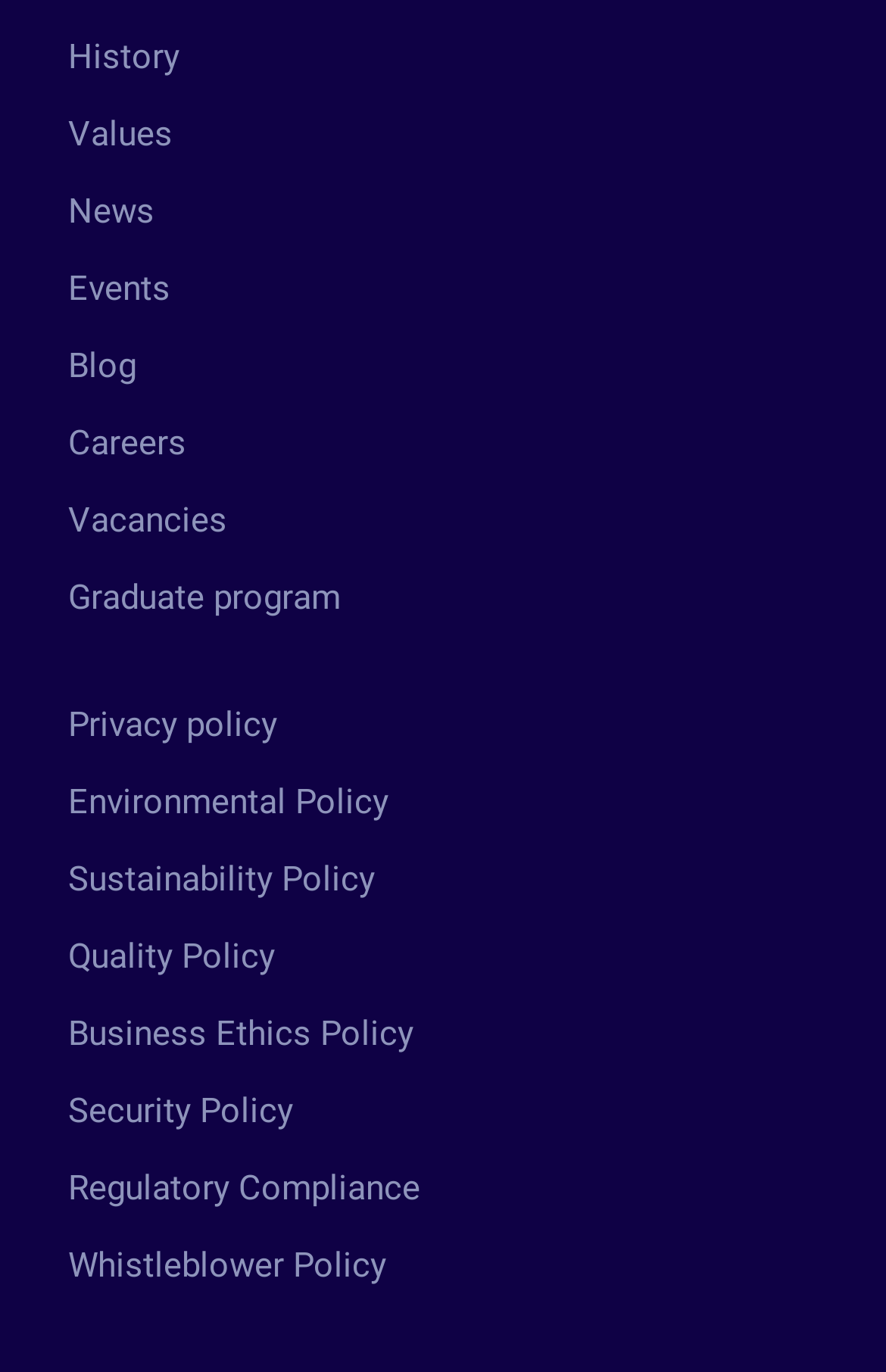Provide a one-word or brief phrase answer to the question:
How many links are there in the 'Careers' section?

3